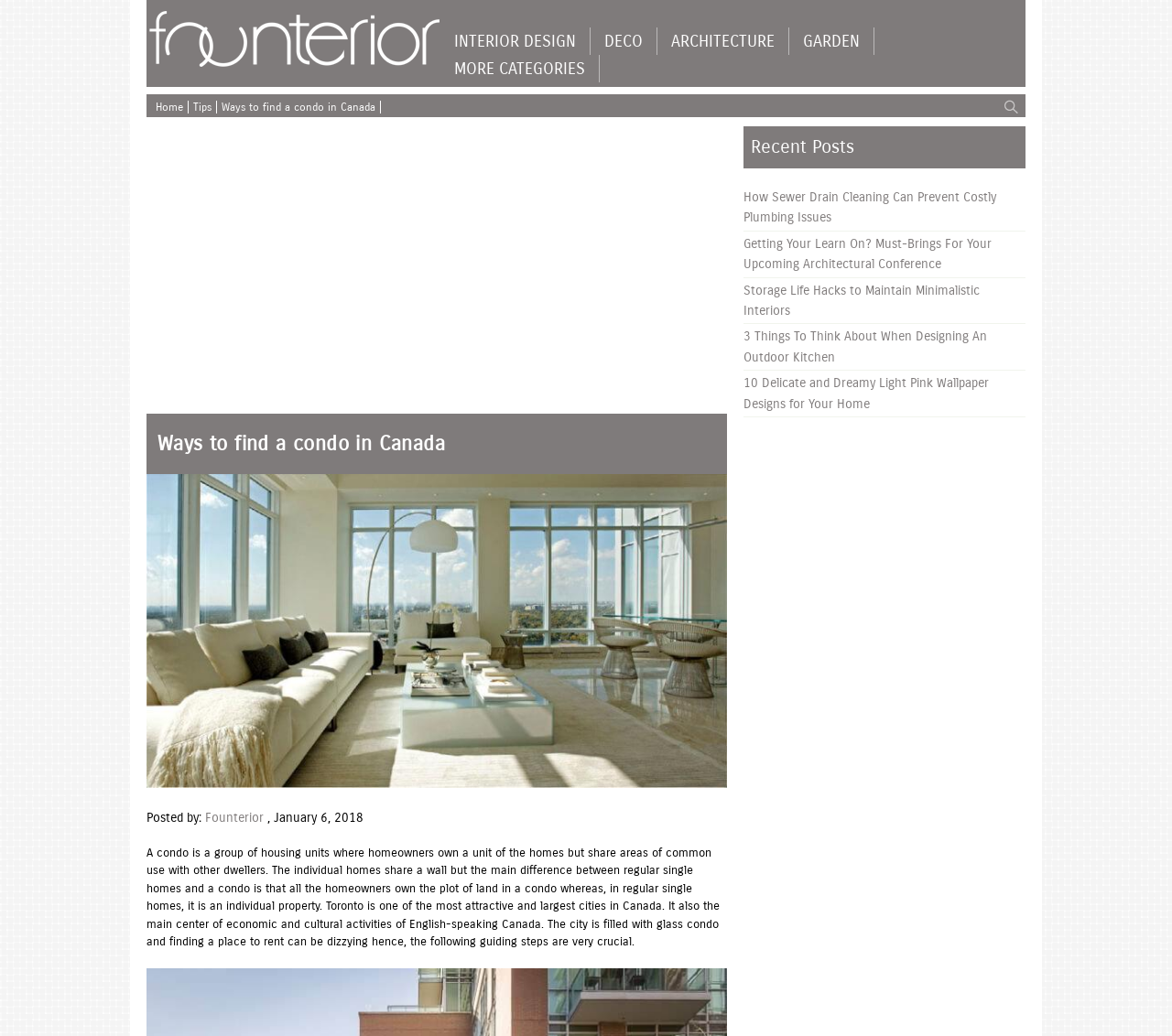Please pinpoint the bounding box coordinates for the region I should click to adhere to this instruction: "Read the article 'Ways to find a condo in Canada'".

[0.125, 0.117, 0.62, 0.382]